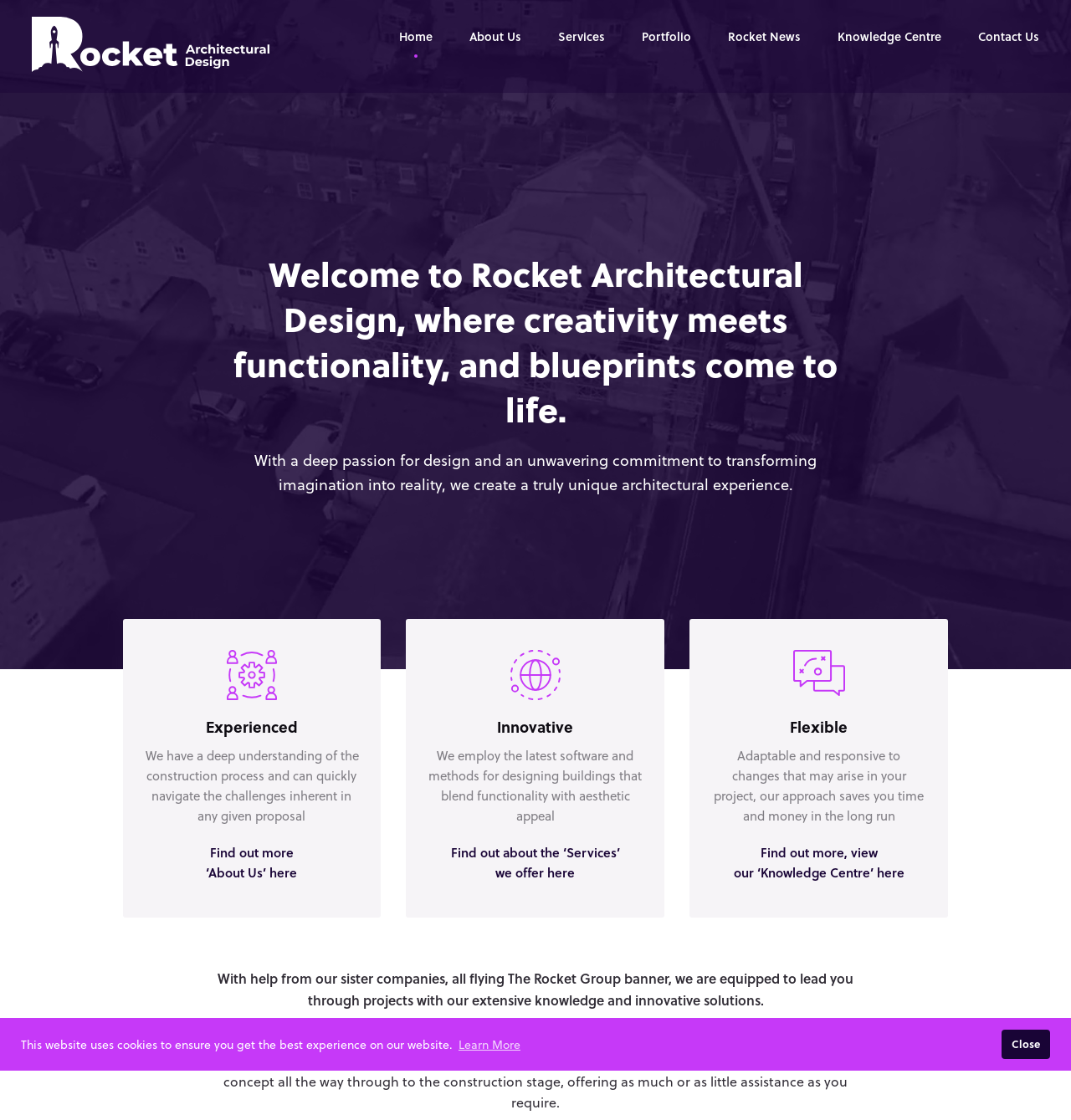Respond to the question below with a single word or phrase:
What is the relationship between Rocket Architectural Design and The Rocket Group?

Rocket Architectural Design is part of The Rocket Group